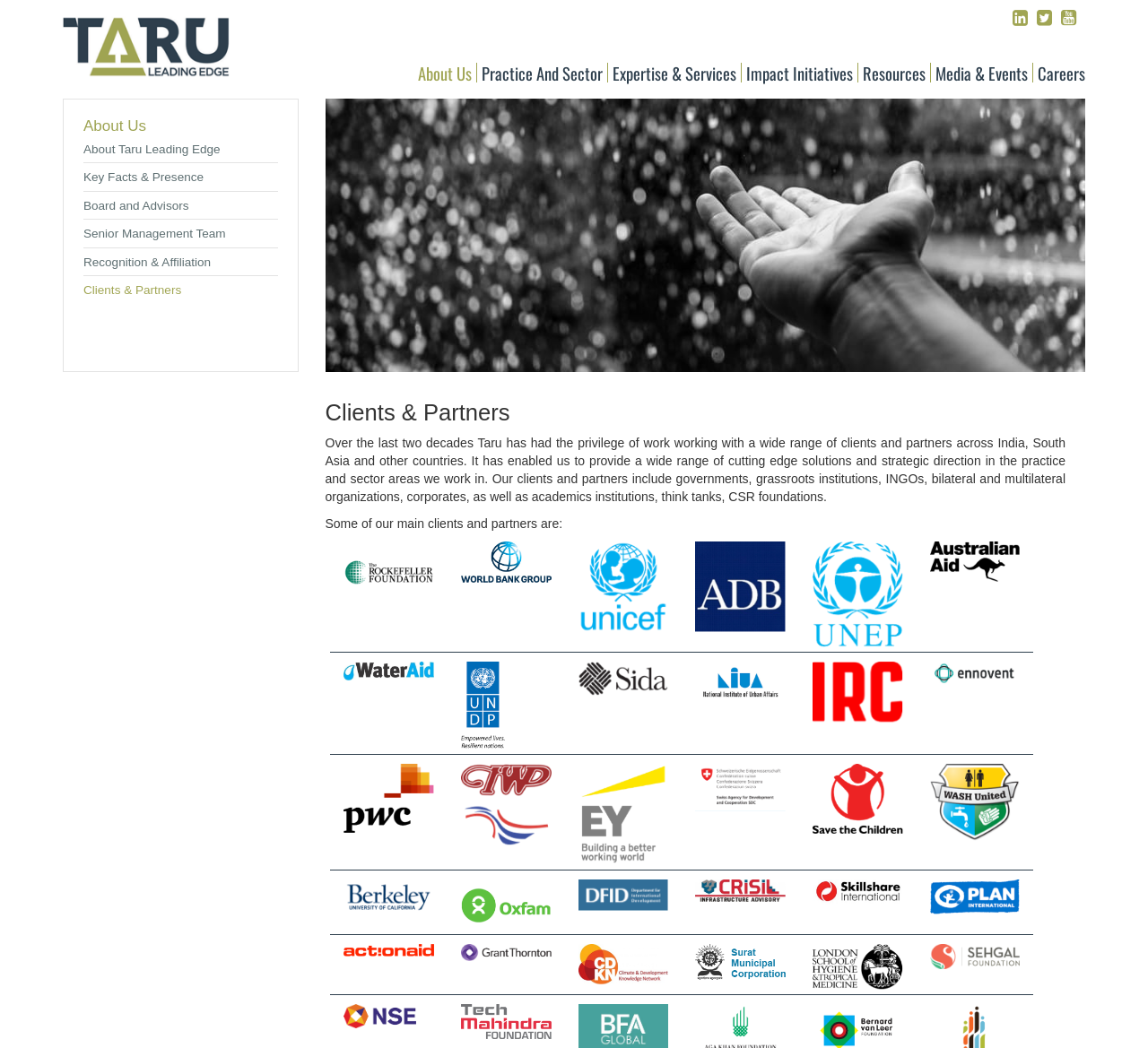Analyze and describe the webpage in a detailed narrative.

The webpage is titled "Taru Leading Edge" and features a prominent link with the same name at the top left corner. Below this link, there is an image with the same title. 

On the top right corner, there are three links with no text. 

The main navigation menu is located in the middle of the page, with seven links: "About Us", "Practice And Sector", "Expertise & Services", "Impact Initiatives", "Resources", "Media & Events", and "Careers". 

Below the navigation menu, there is a section titled "About Us" with five links: "About Taru Leading Edge", "Key Facts & Presence", "Board and Advisors", "Senior Management Team", and "Recognition & Affiliation". 

Further down, there is a section titled "Clients & Partners" with a brief description of Taru's clients and partners. This section features a large image spanning across the page, and a heading "Clients & Partners". Below the heading, there is a paragraph of text describing Taru's clients and partners. 

The page also displays a list of clients and partners, accompanied by 30 images of their logos, arranged in three rows. The logos are from various organizations, including governments, grassroots institutions, INGOs, bilateral and multilateral organizations, corporates, academics institutions, think tanks, and CSR foundations.